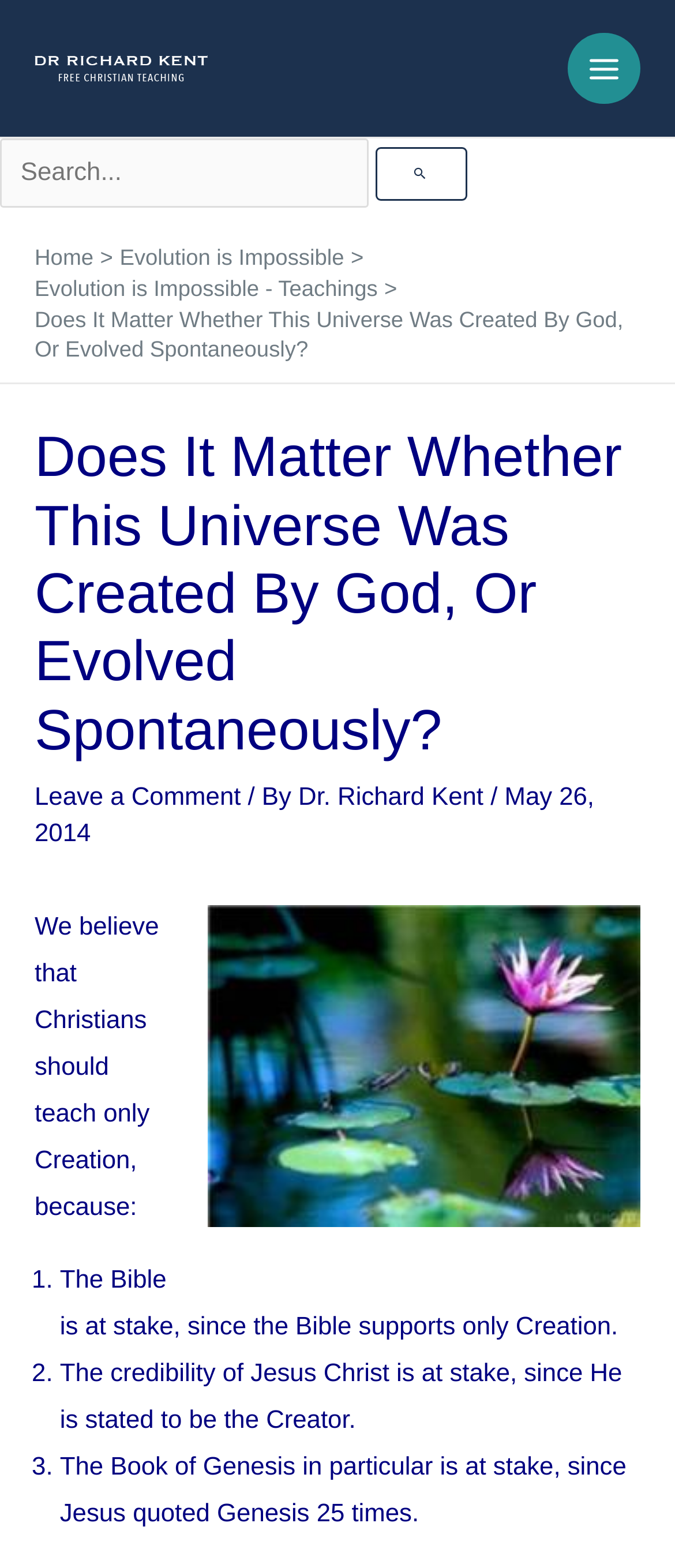Explain the contents of the webpage comprehensively.

This webpage is about an article titled "Does It Matter Whether This Universe Was Created By God, Or Evolved Spontaneously?" by Dr. Richard Kent. At the top left, there is a link to the author's profile, accompanied by a small image of Dr. Richard Kent. On the top right, there is a main menu button with an icon. Below the main menu button, there is a search bar with a search button.

The webpage has a navigation section, also known as breadcrumbs, which displays the path "Home > Evolution is Impossible > Evolution is Impossible - Teachings". Below the navigation section, the article title is displayed in a large font, followed by a brief introduction.

The main content of the article is divided into sections. The first section has a heading with the same title as the article, followed by a link to leave a comment, the author's name, and the publication date. Below this section, there is an image of a lily.

The next section starts with a statement "We believe that Christians should teach only Creation, because:" followed by a list of three reasons. Each reason is marked with a numbered list marker and explains why Christians should teach only Creation. The list items are arranged vertically, with each item taking up a significant portion of the page width.

Throughout the webpage, there are several links, images, and buttons, but the main focus is on the article content, which discusses the importance of teaching Creation over Evolution.